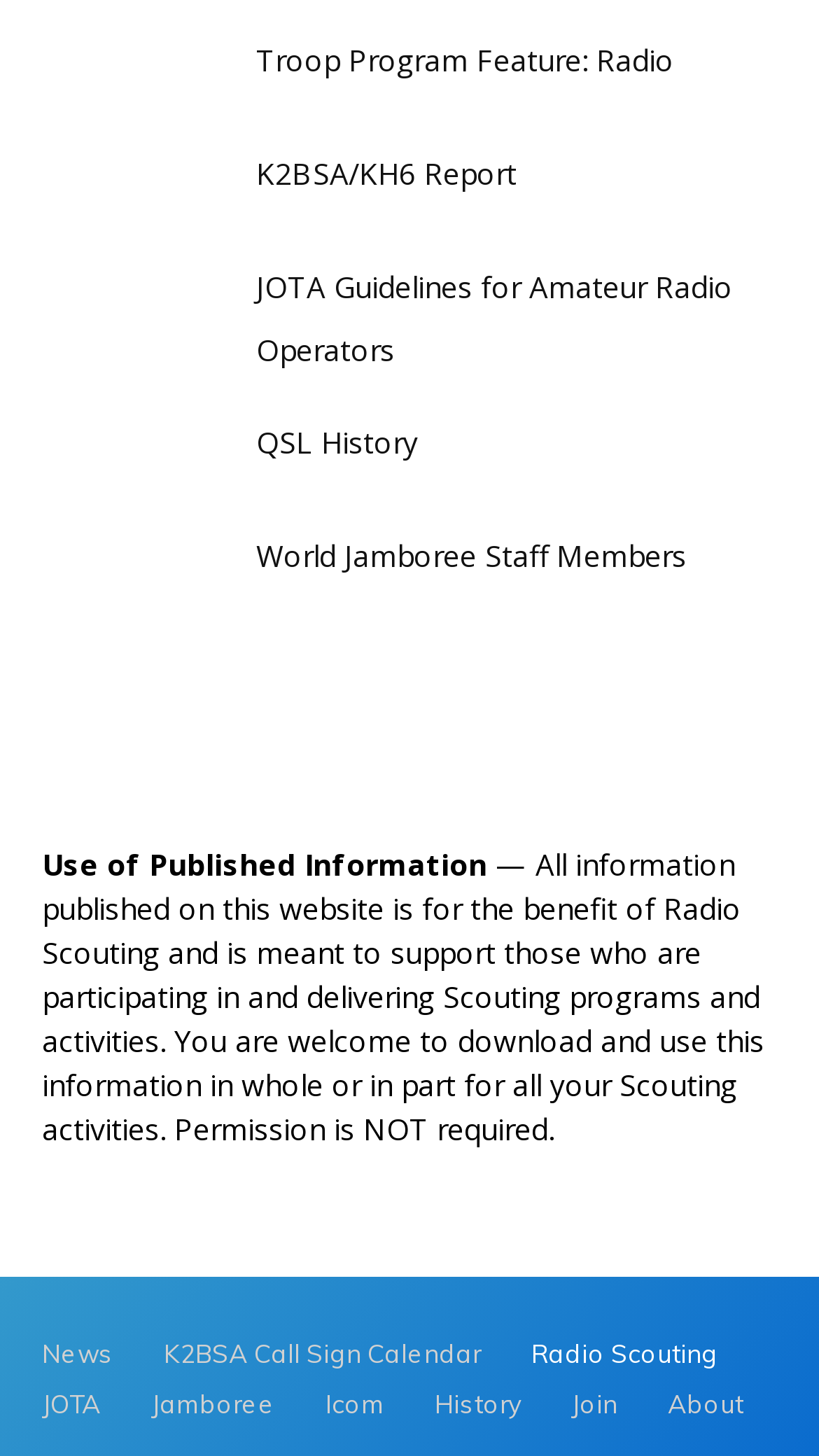Pinpoint the bounding box coordinates of the area that should be clicked to complete the following instruction: "Explore Radio Scouting". The coordinates must be given as four float numbers between 0 and 1, i.e., [left, top, right, bottom].

[0.649, 0.912, 0.877, 0.947]